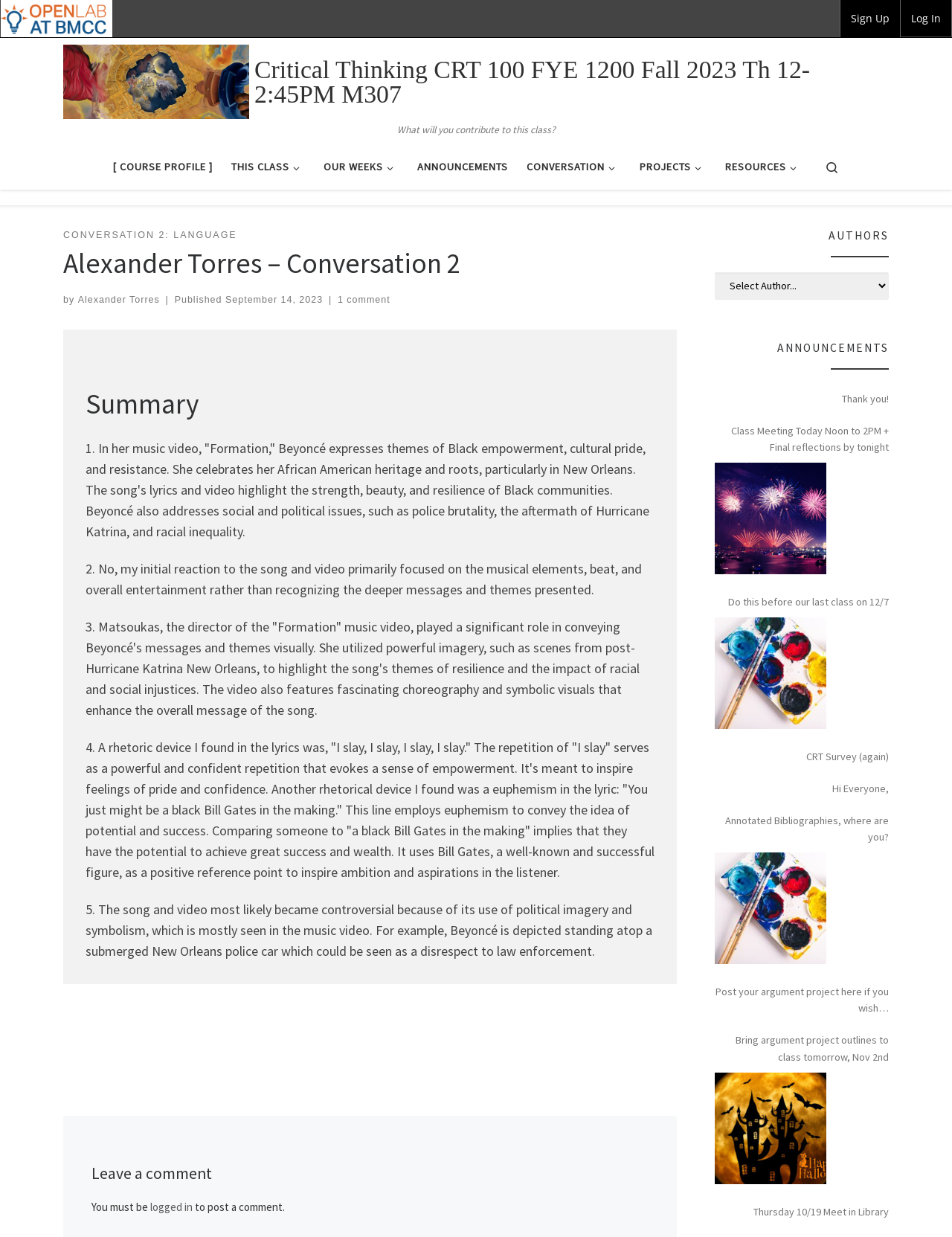Carefully observe the image and respond to the question with a detailed answer:
What is the purpose of the 'Leave a comment' section?

I found the purpose of the 'Leave a comment' section by looking at the text 'You must be logged in to post a comment.' which is located below the 'Leave a comment' heading.